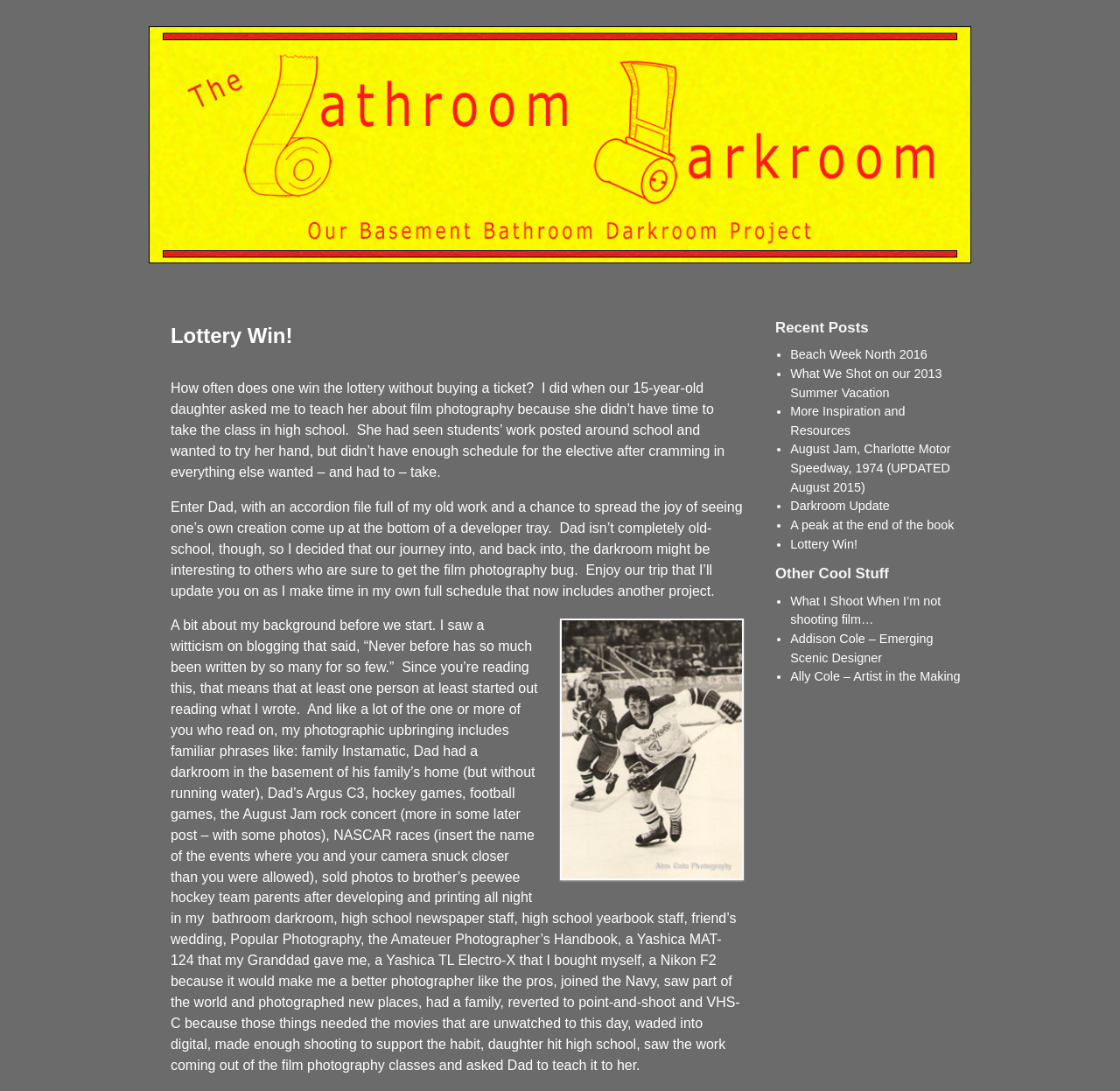Generate a comprehensive description of the contents of the webpage.

The webpage is about a personal blog, "The Bathroom Darkroom", with a focus on film photography. At the top, there is a link to the blog's title, accompanied by an image with the same name. Below this, there are two links to skip to primary and secondary content.

The main content area is divided into two sections. On the left, there is a header with the title "Lottery Win!", followed by a series of paragraphs describing the author's experience with film photography, including teaching their daughter about it. The text is accompanied by an image, "Checkers1-2", which is placed below the second paragraph.

On the right, there is a complementary section with two headings: "Recent Posts" and "Other Cool Stuff". Under "Recent Posts", there is a list of links to various blog posts, including "Beach Week North 2016", "What We Shot on our 2013 Summer Vacation", and "Lottery Win!". Under "Other Cool Stuff", there is another list of links to other interesting topics, such as "What I Shoot When I’m not shooting film…" and "Addison Cole – Emerging Scenic Designer".

Overall, the webpage has a simple and clean layout, with a focus on sharing the author's experiences and knowledge about film photography.